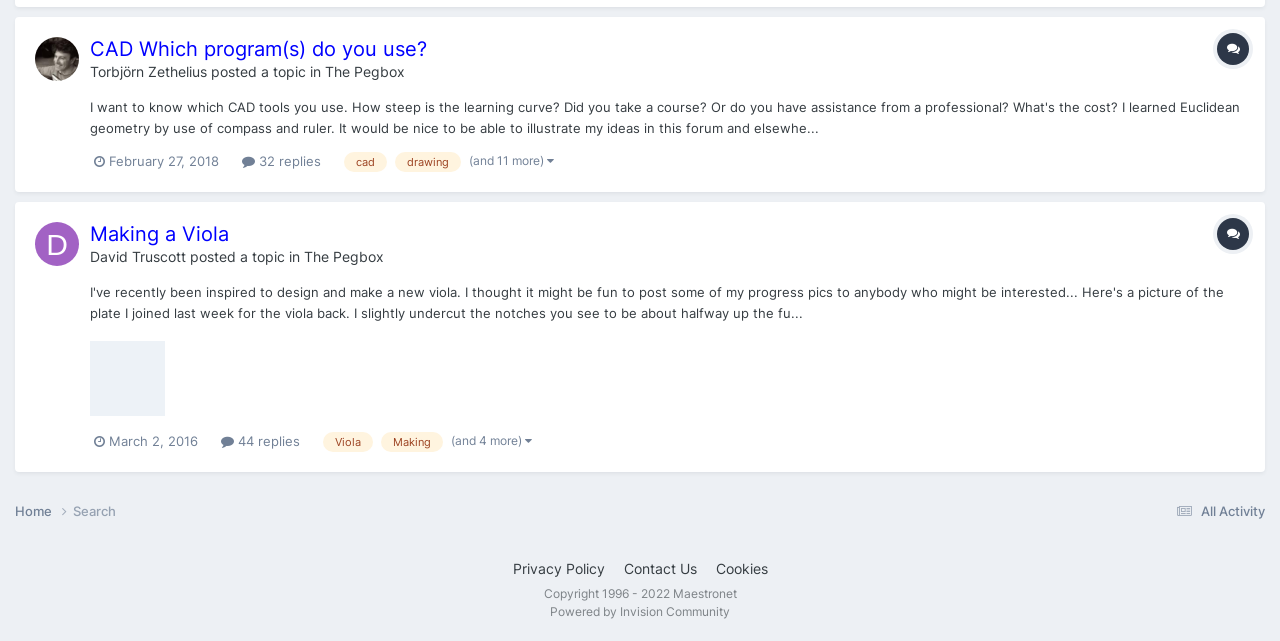Based on the element description, predict the bounding box coordinates (top-left x, top-left y, bottom-right x, bottom-right y) for the UI element in the screenshot: สล็อตออนไลน์ในตอนนี้มีกี่จำพวก อะไรบ้าง แตกต่างกันเช่นไร

None